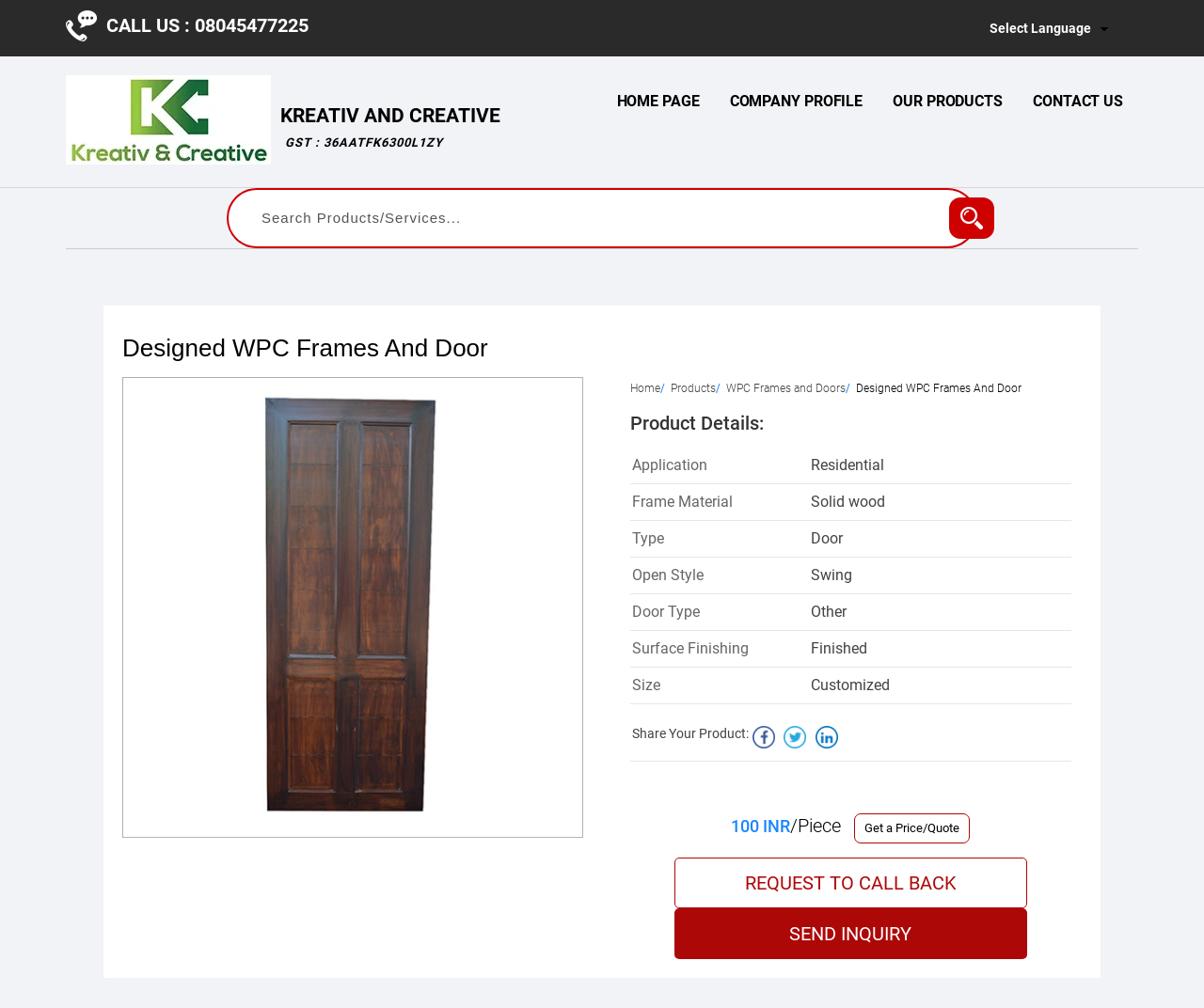Identify the bounding box coordinates of the area that should be clicked in order to complete the given instruction: "Click the 'OUR PRODUCTS' link". The bounding box coordinates should be four float numbers between 0 and 1, i.e., [left, top, right, bottom].

[0.729, 0.084, 0.845, 0.118]